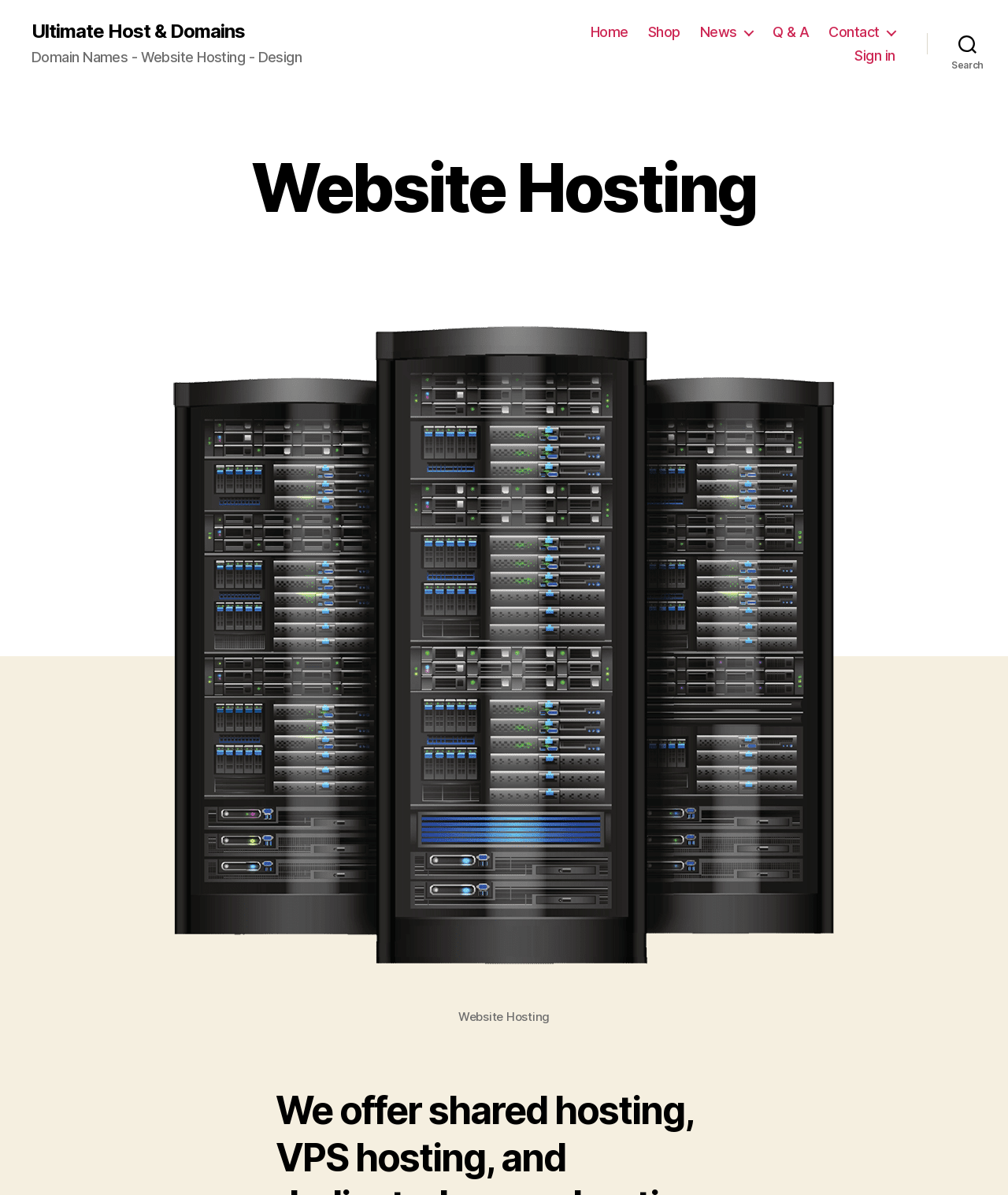Find the bounding box coordinates of the element you need to click on to perform this action: 'check news'. The coordinates should be represented by four float values between 0 and 1, in the format [left, top, right, bottom].

[0.694, 0.02, 0.747, 0.034]